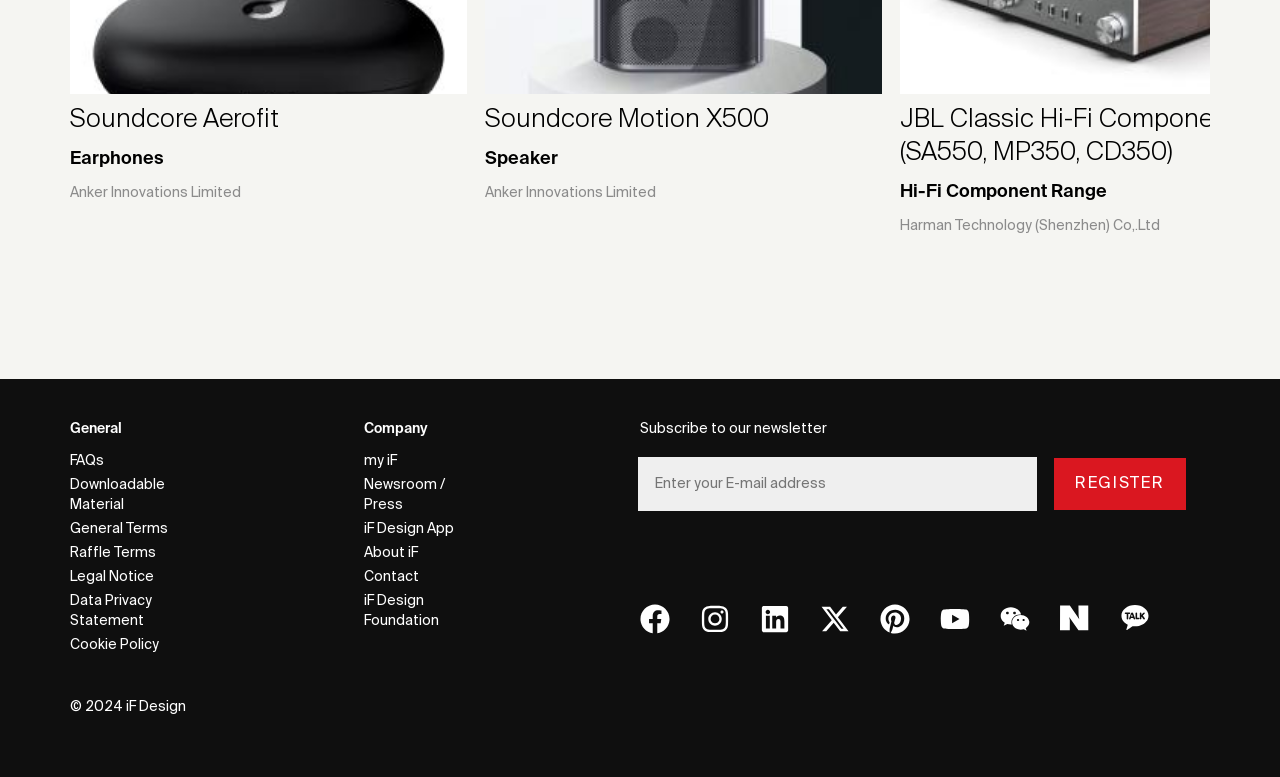What is the copyright year?
Look at the webpage screenshot and answer the question with a detailed explanation.

The copyright information is located at the bottom of the webpage and is displayed as '© 2024 iF Design', indicating that the copyright year is 2024.